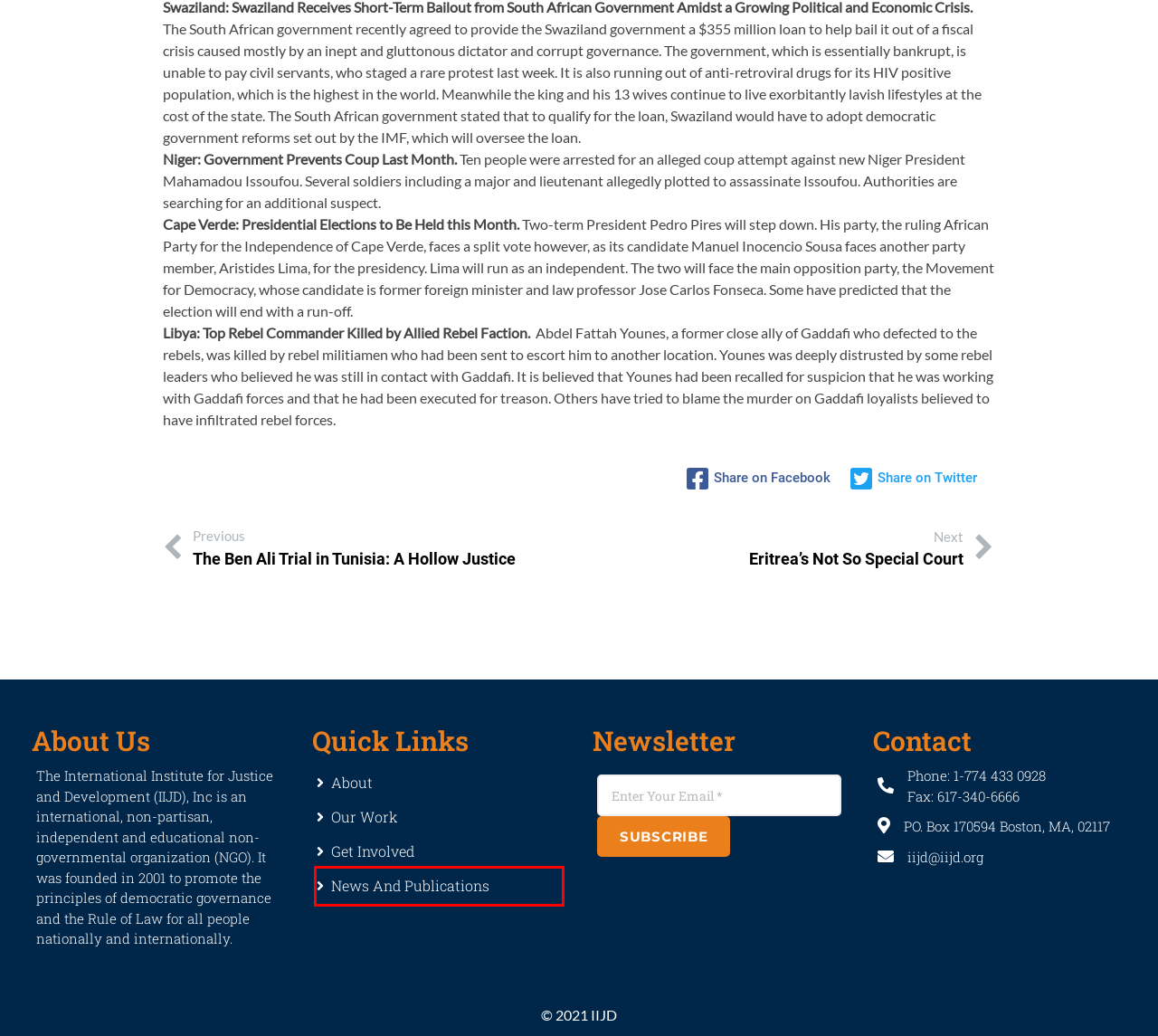Review the webpage screenshot provided, noting the red bounding box around a UI element. Choose the description that best matches the new webpage after clicking the element within the bounding box. The following are the options:
A. Our Work – IIJD
B. IIJD
C. The Ben Ali Trial in Tunisia: A Hollow Justice – IIJD
D. Aswin – IIJD
E. About Us – IIJD
F. News and Publications – IIJD
G. Eritrea’s Not So Special Court – IIJD
H. Get Involved – IIJD

F